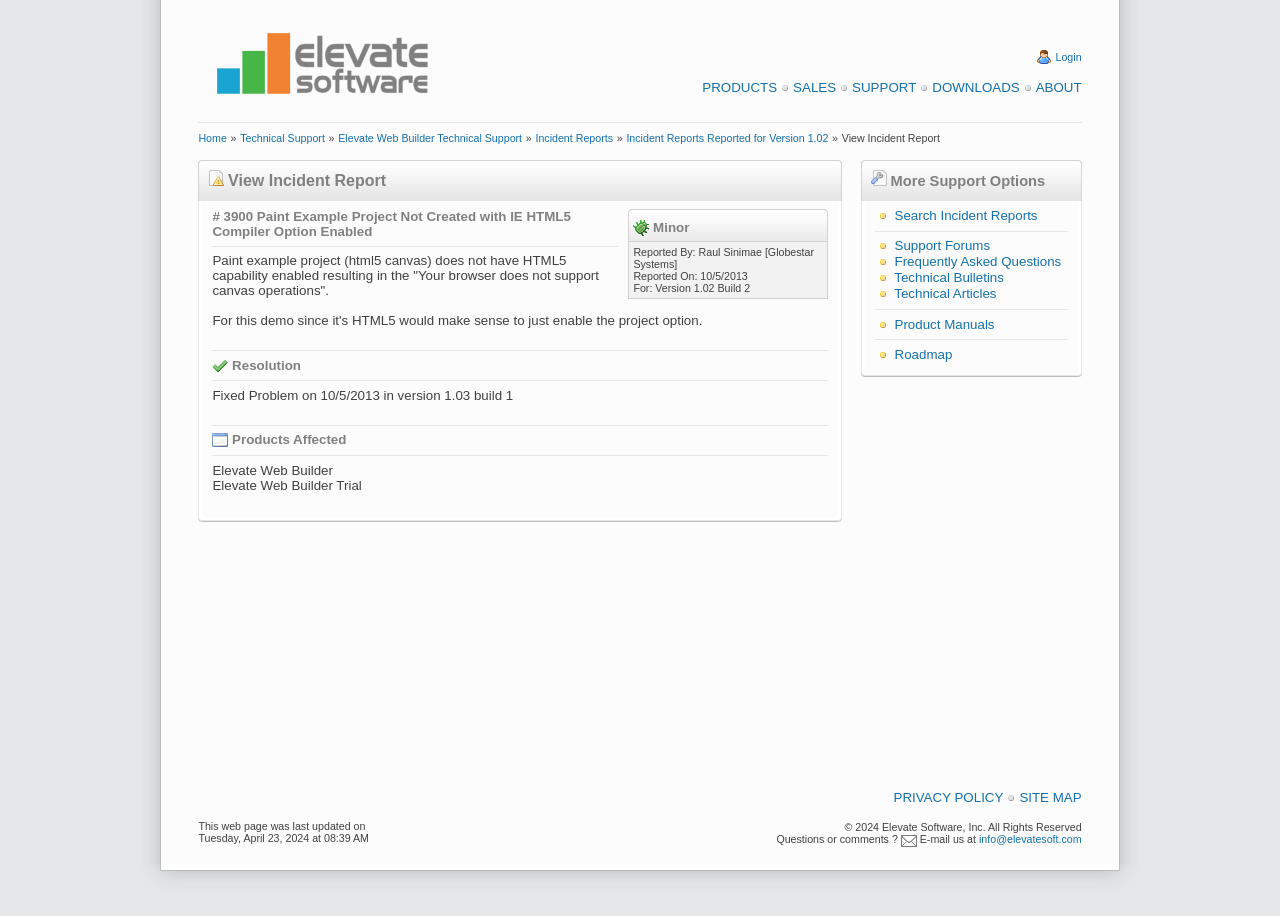Can you identify the bounding box coordinates of the clickable region needed to carry out this instruction: 'Go to the 'Support Forums' page'? The coordinates should be four float numbers within the range of 0 to 1, stated as [left, top, right, bottom].

[0.699, 0.26, 0.773, 0.277]